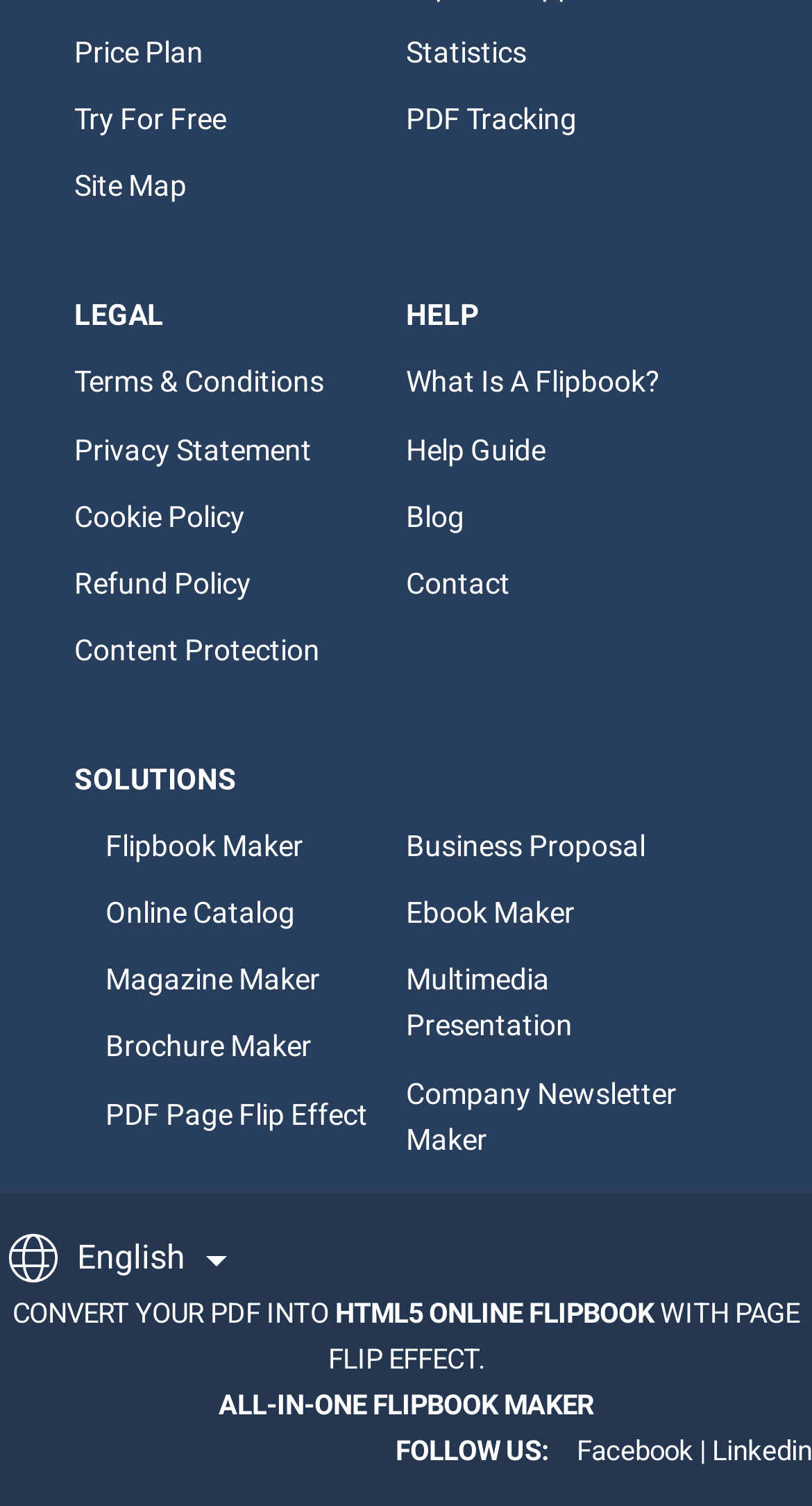Please give a succinct answer using a single word or phrase:
What is the last solution listed?

Company Newsletter Maker